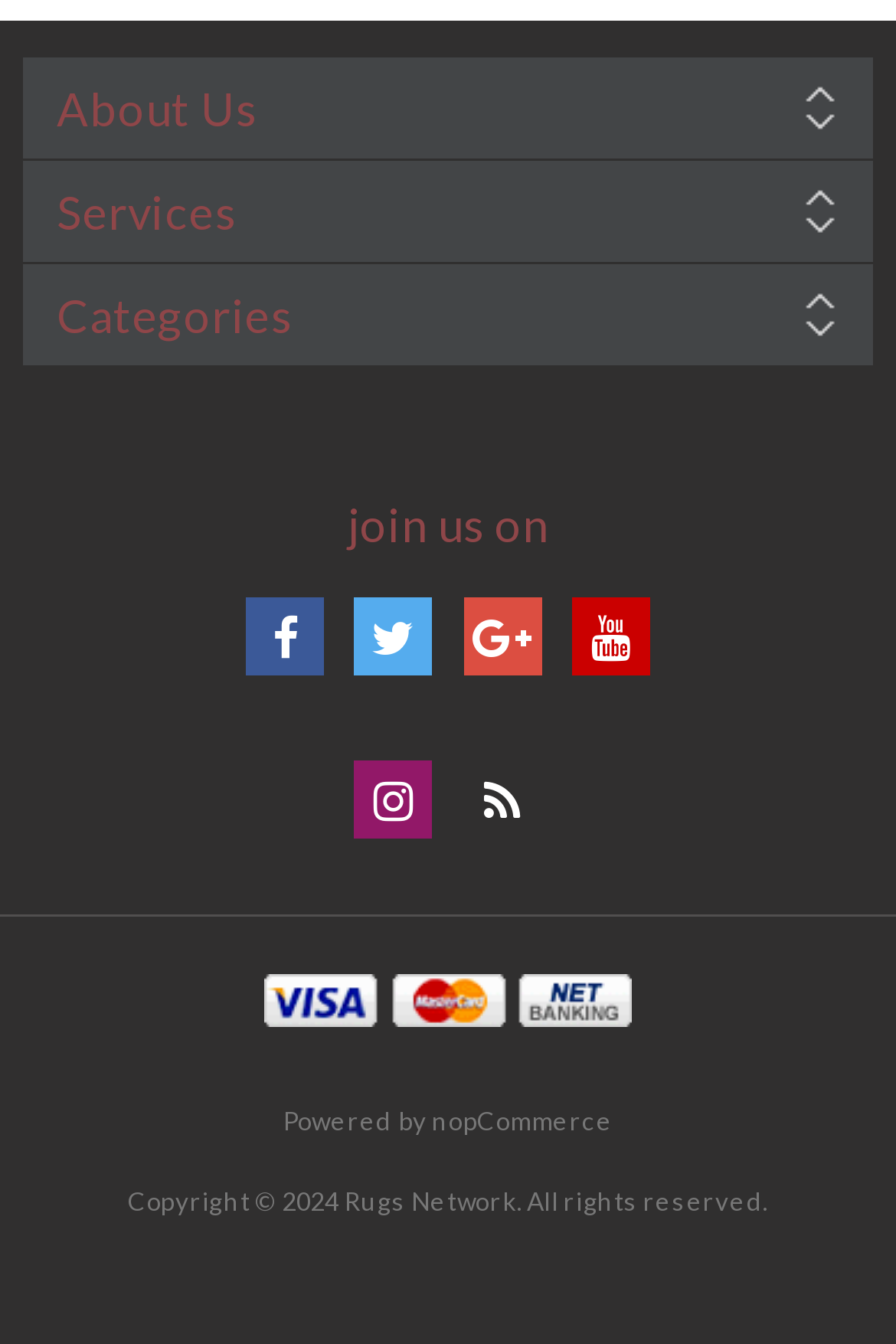Show me the bounding box coordinates of the clickable region to achieve the task as per the instruction: "go to Features".

None